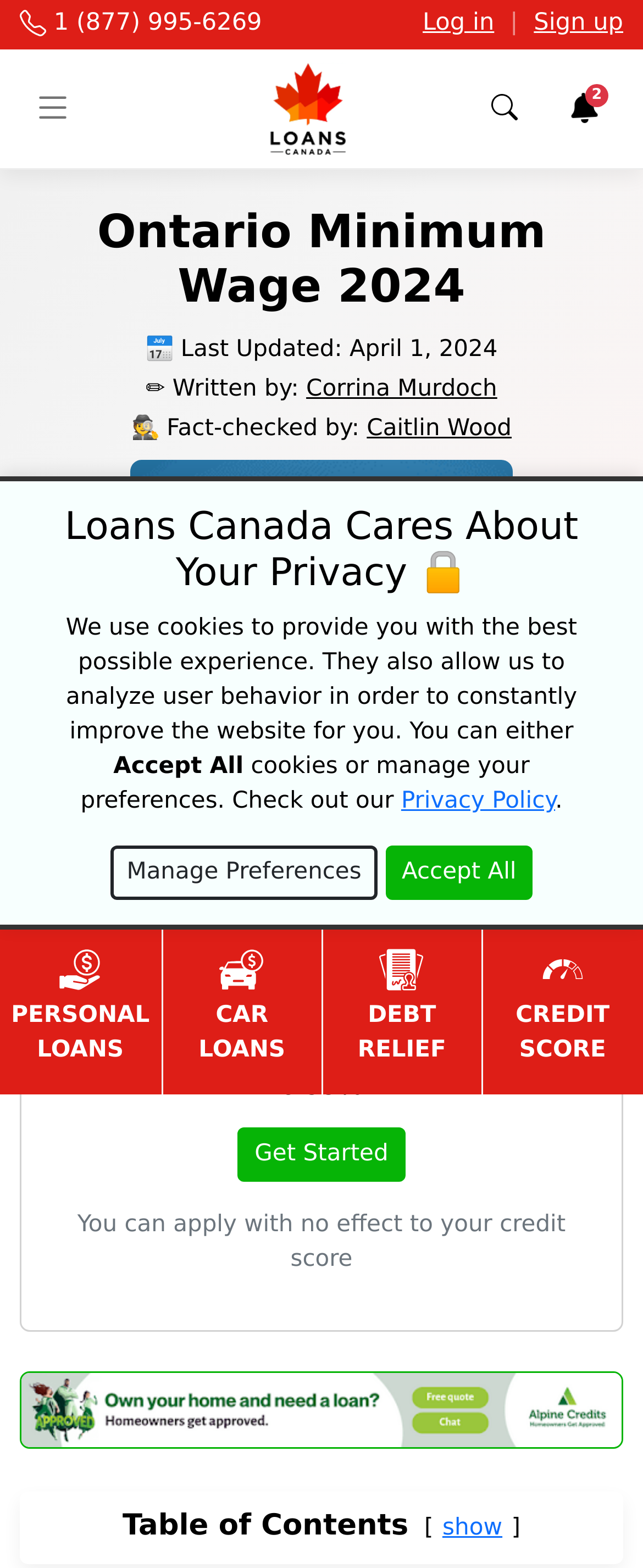Identify the bounding box coordinates of the area you need to click to perform the following instruction: "Log in to the website".

[0.657, 0.007, 0.769, 0.023]